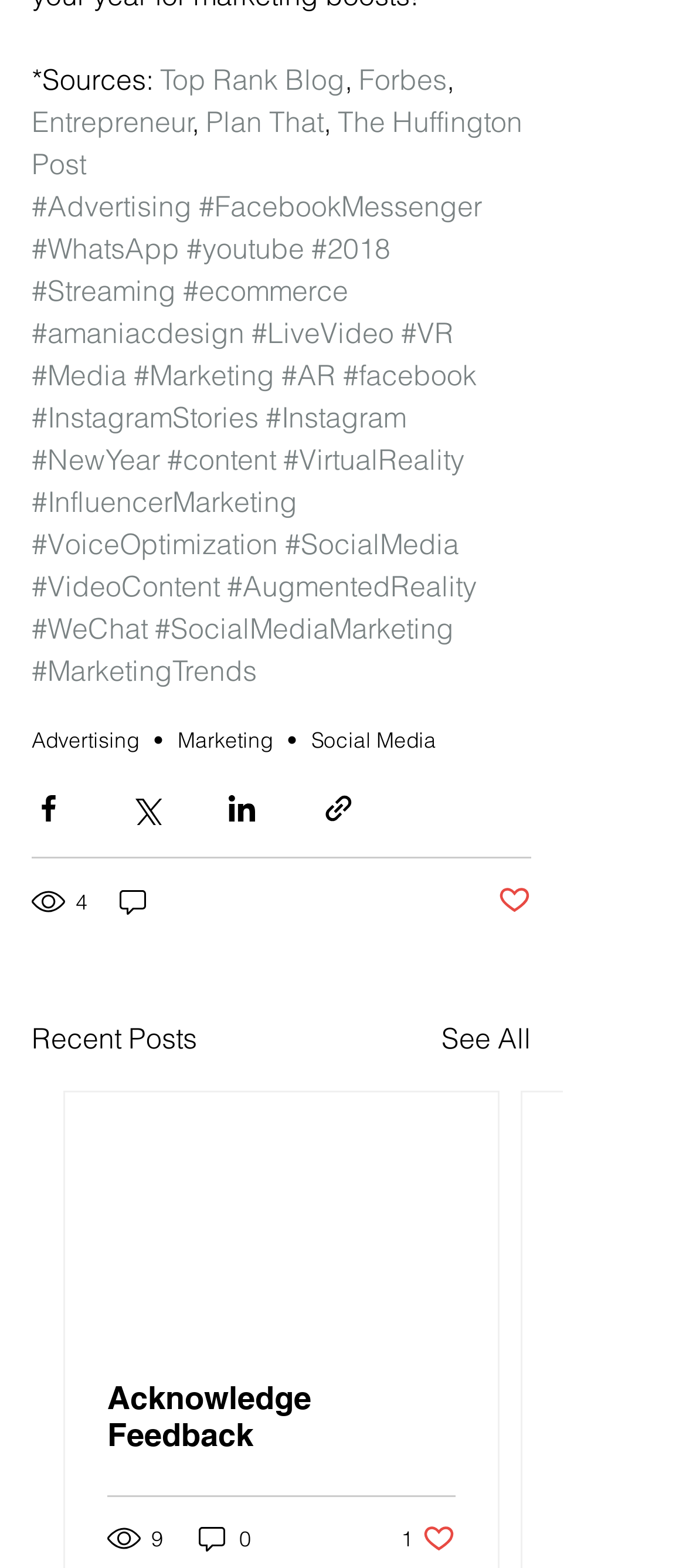Based on the image, provide a detailed and complete answer to the question: 
How many social media platforms are mentioned?

I counted the number of social media platforms mentioned on the webpage, including Facebook, Twitter, LinkedIn, Instagram, WhatsApp, YouTube, WeChat, Facebook Messenger, and Instagram Stories.